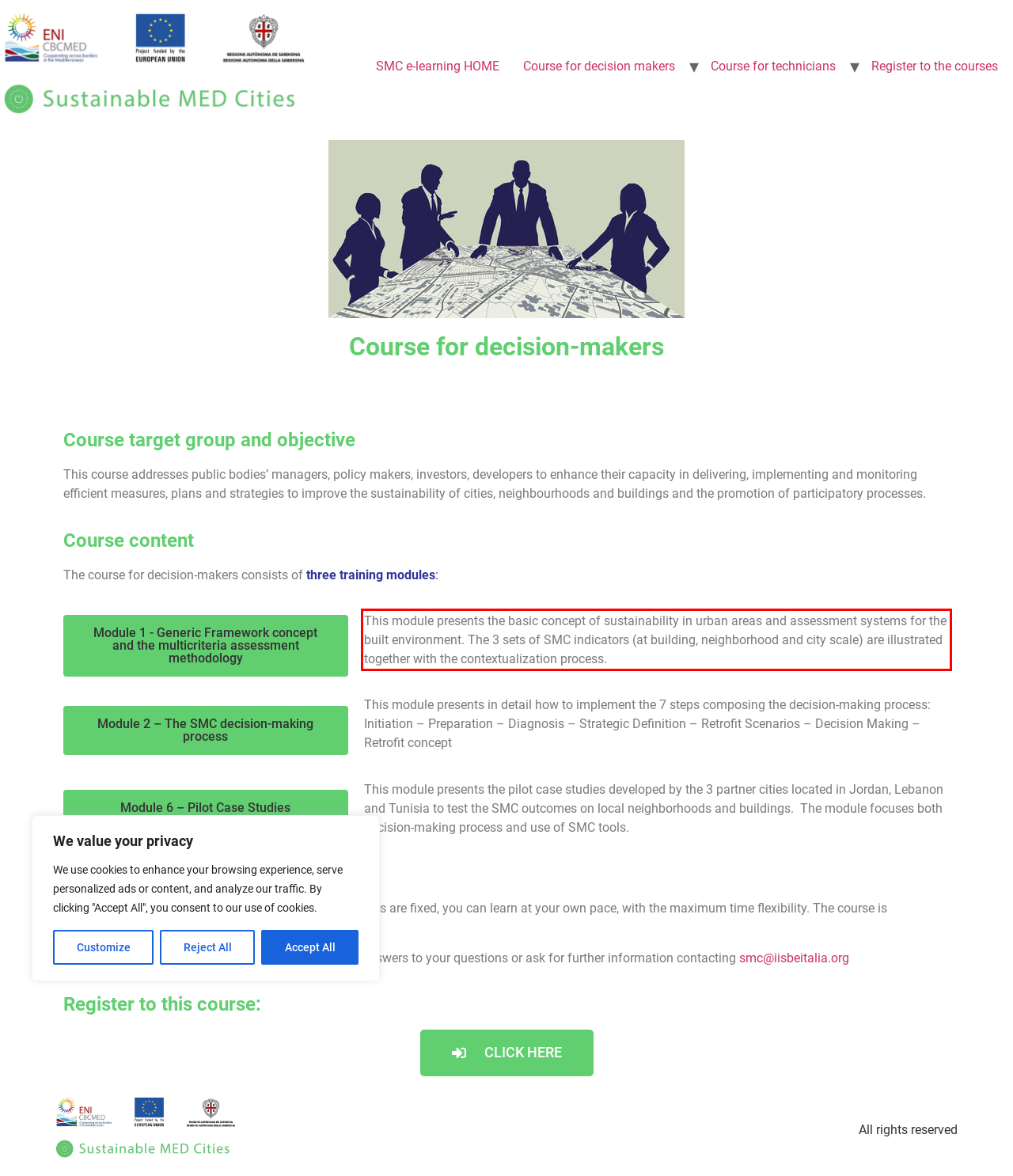Extract and provide the text found inside the red rectangle in the screenshot of the webpage.

This module presents the basic concept of sustainability in urban areas and assessment systems for the built environment. The 3 sets of SMC indicators (at building, neighborhood and city scale) are illustrated together with the contextualization process.